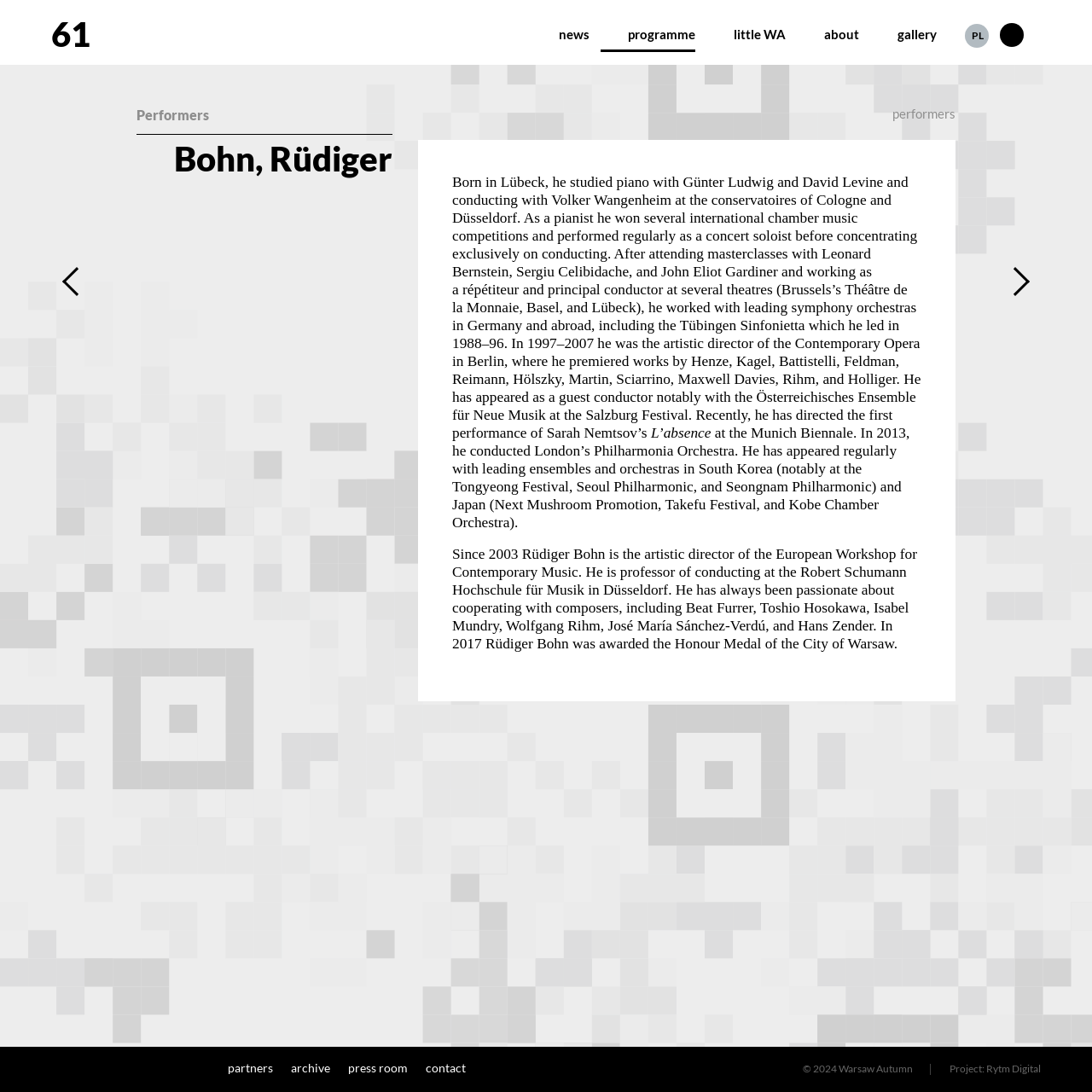Answer the following in one word or a short phrase: 
What is Rüdiger Bohn's profession?

Conductor